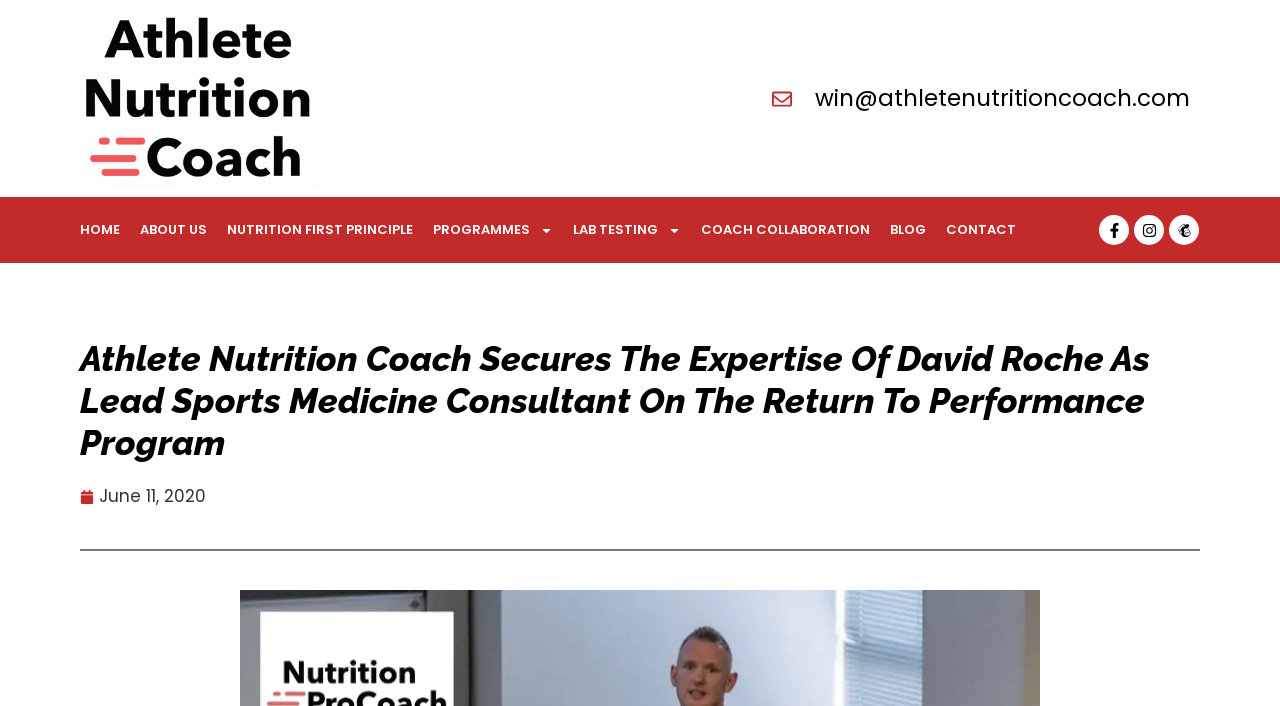Answer succinctly with a single word or phrase:
How many navigation links are there?

7